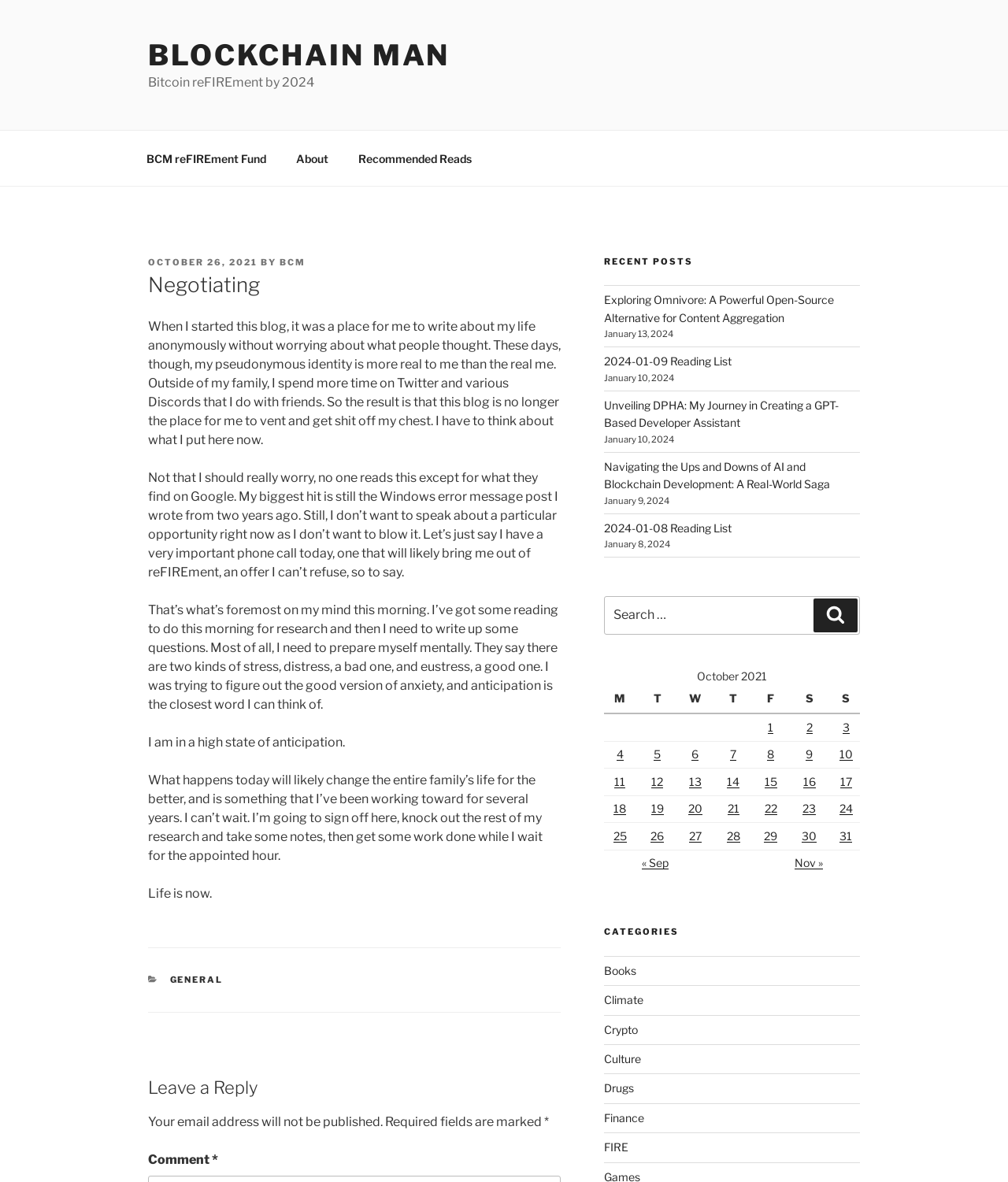Specify the bounding box coordinates of the area that needs to be clicked to achieve the following instruction: "Explore the 'RECENT POSTS' section".

[0.599, 0.217, 0.853, 0.227]